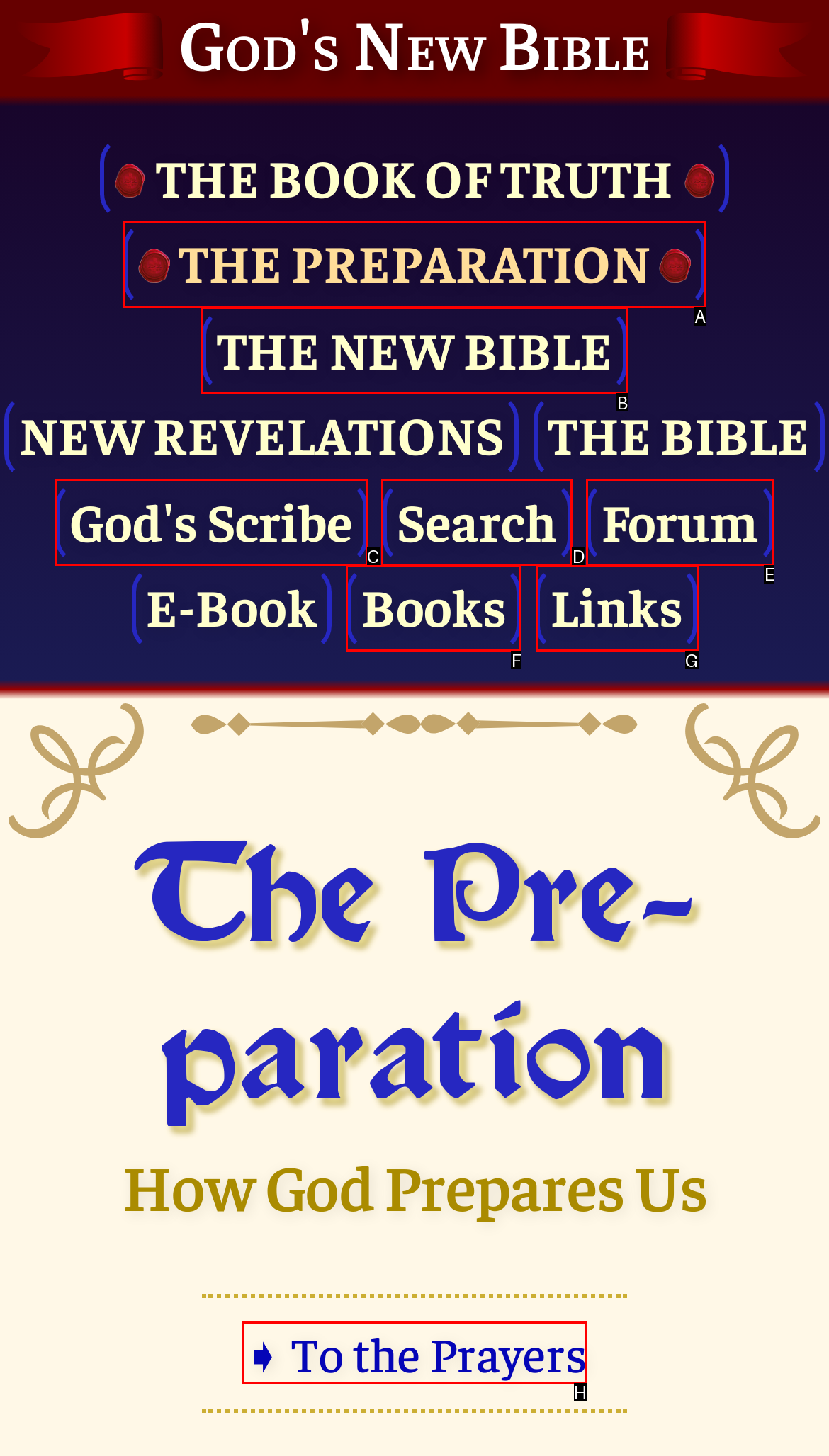From the given choices, determine which HTML element matches the description: ➧ To the Prayers. Reply with the appropriate letter.

H